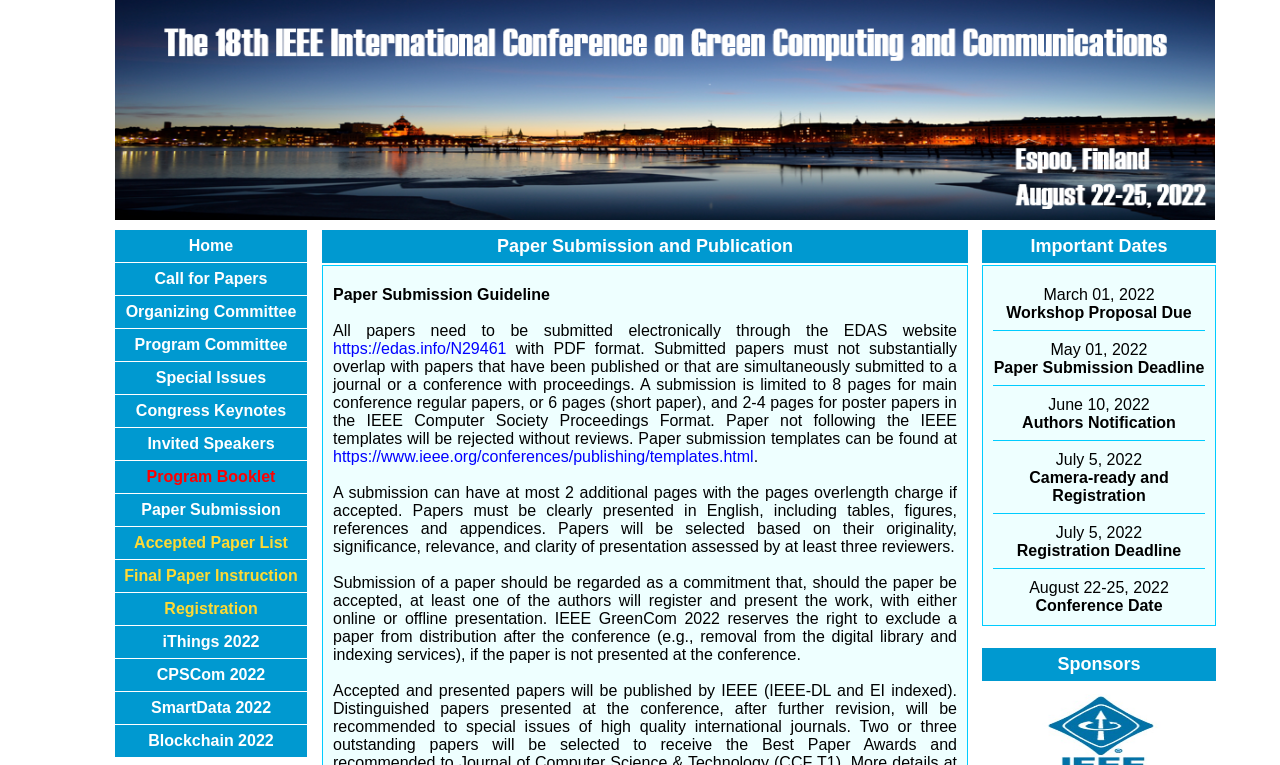Please identify the bounding box coordinates of the area that needs to be clicked to follow this instruction: "View the 'Important Dates' table".

[0.767, 0.301, 0.95, 0.344]